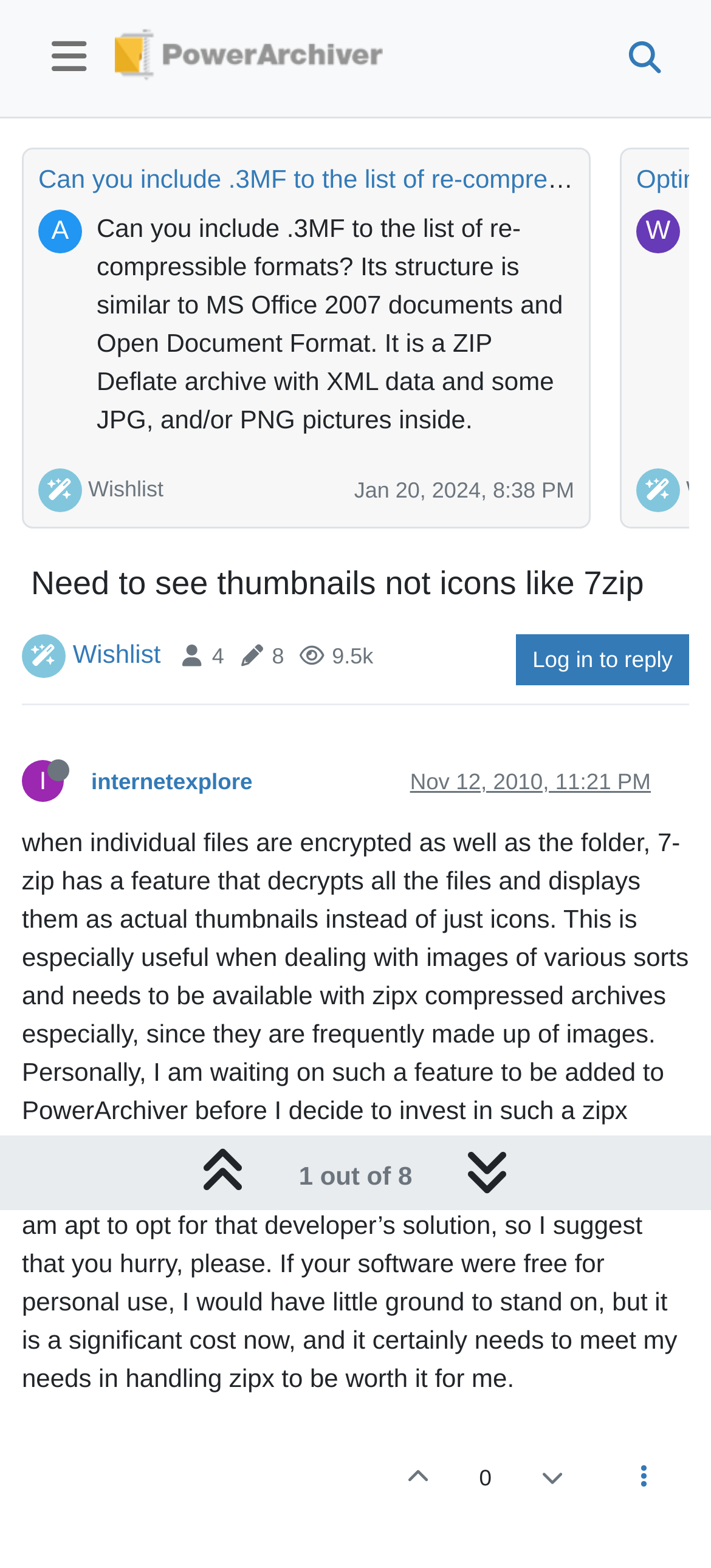Who is the author of the post?
Please provide a single word or phrase as your answer based on the screenshot.

Not specified